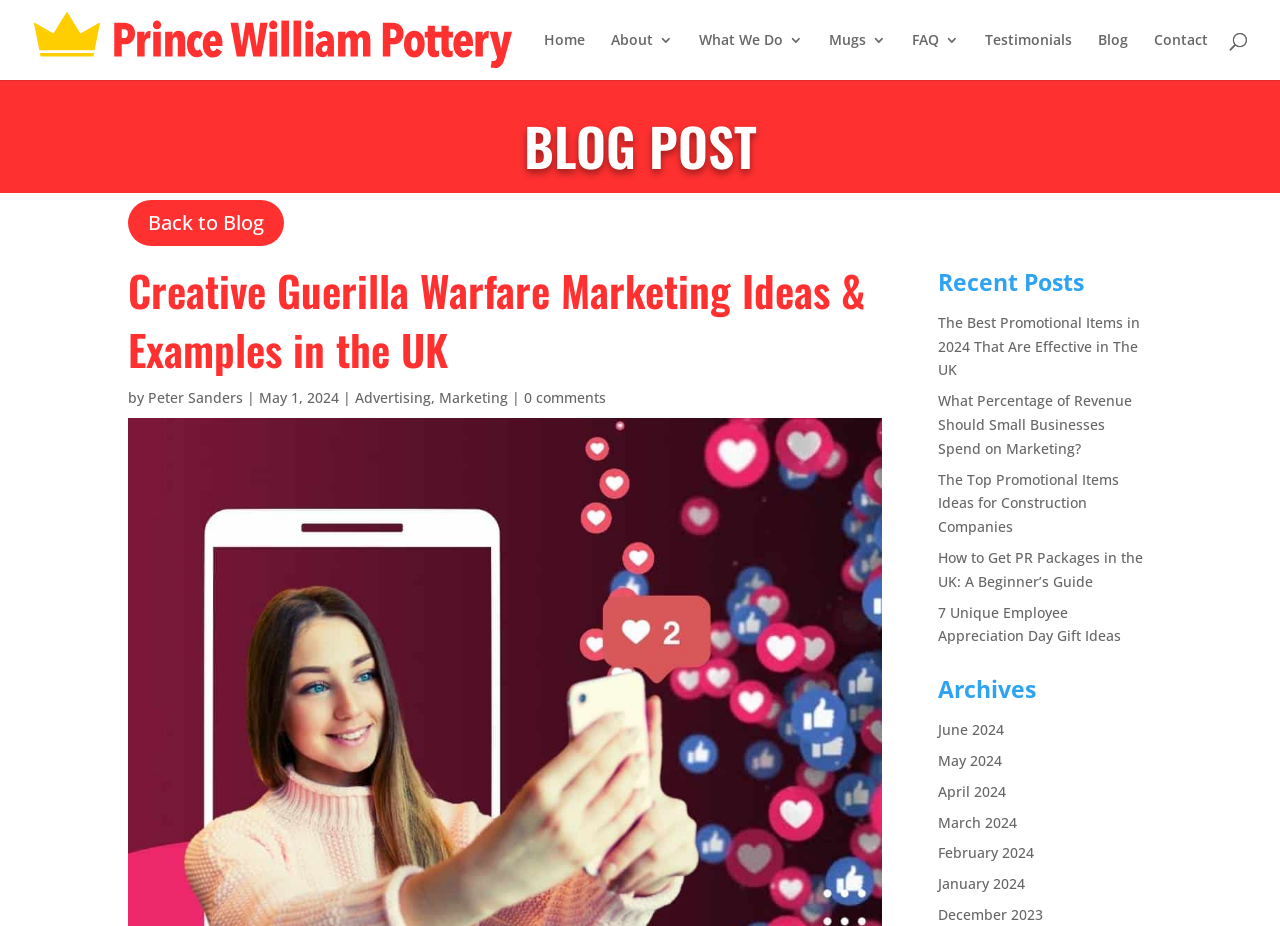Review the image closely and give a comprehensive answer to the question: How many recent posts are listed on the webpage?

I counted the number of links under the 'Recent Posts' heading, and there are 5 links.